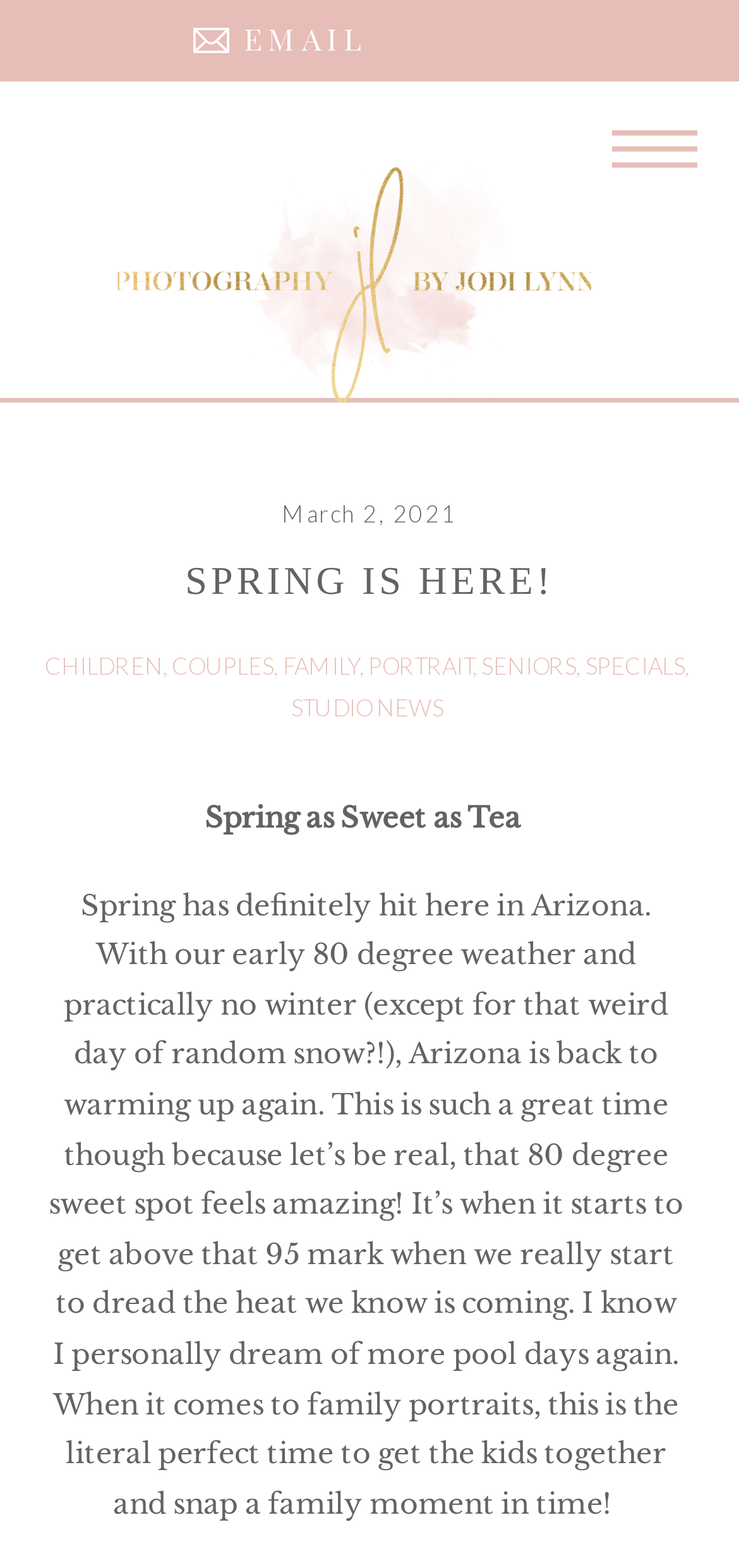Locate the bounding box coordinates of the element's region that should be clicked to carry out the following instruction: "View the SPRING IS HERE! post". The coordinates need to be four float numbers between 0 and 1, i.e., [left, top, right, bottom].

[0.251, 0.356, 0.749, 0.384]